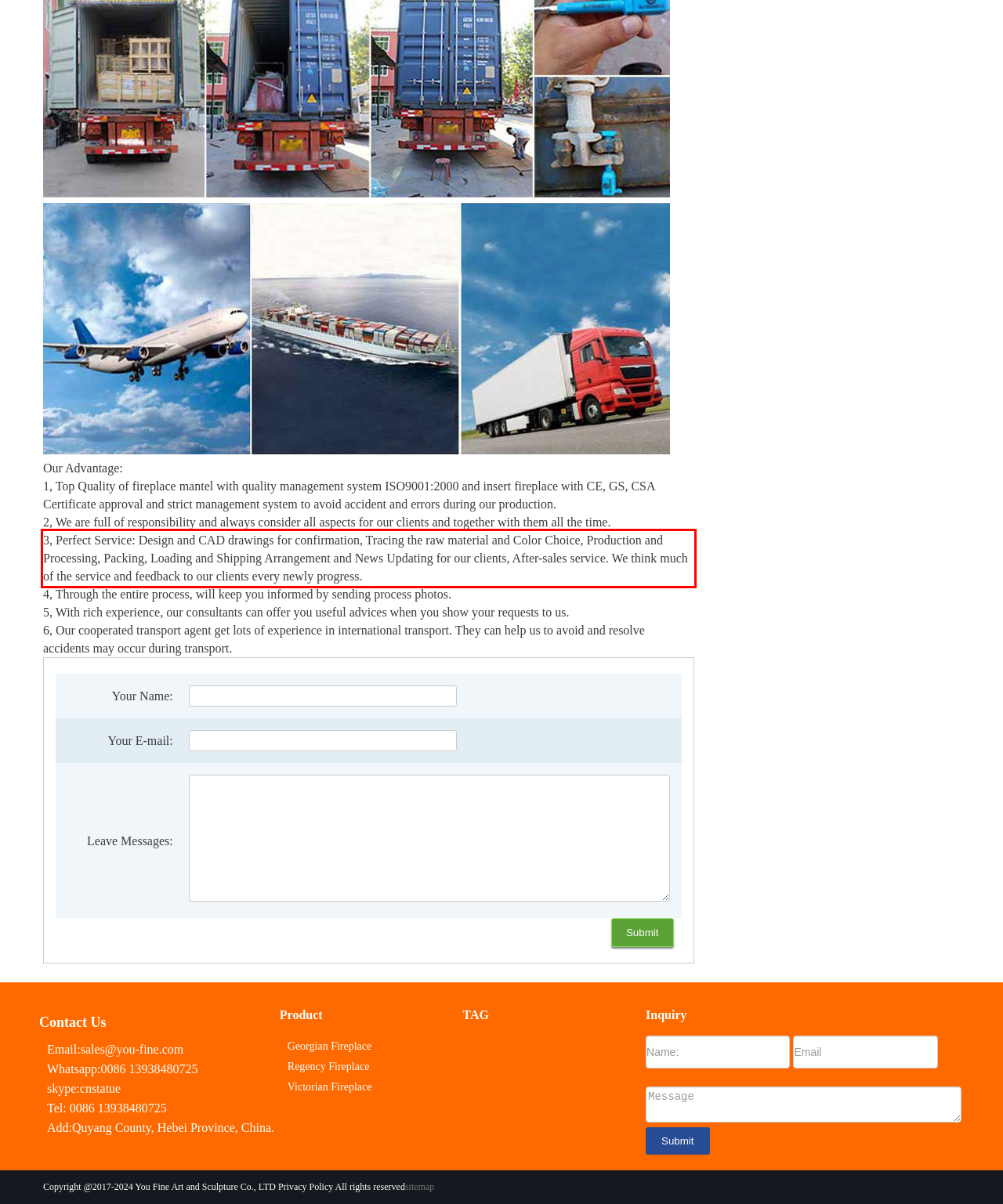Please examine the screenshot of the webpage and read the text present within the red rectangle bounding box.

3, Perfect Service: Design and CAD drawings for confirmation, Tracing the raw material and Color Choice, Production and Processing, Packing, Loading and Shipping Arrangement and News Updating for our clients, After-sales service. We think much of the service and feedback to our clients every newly progress.